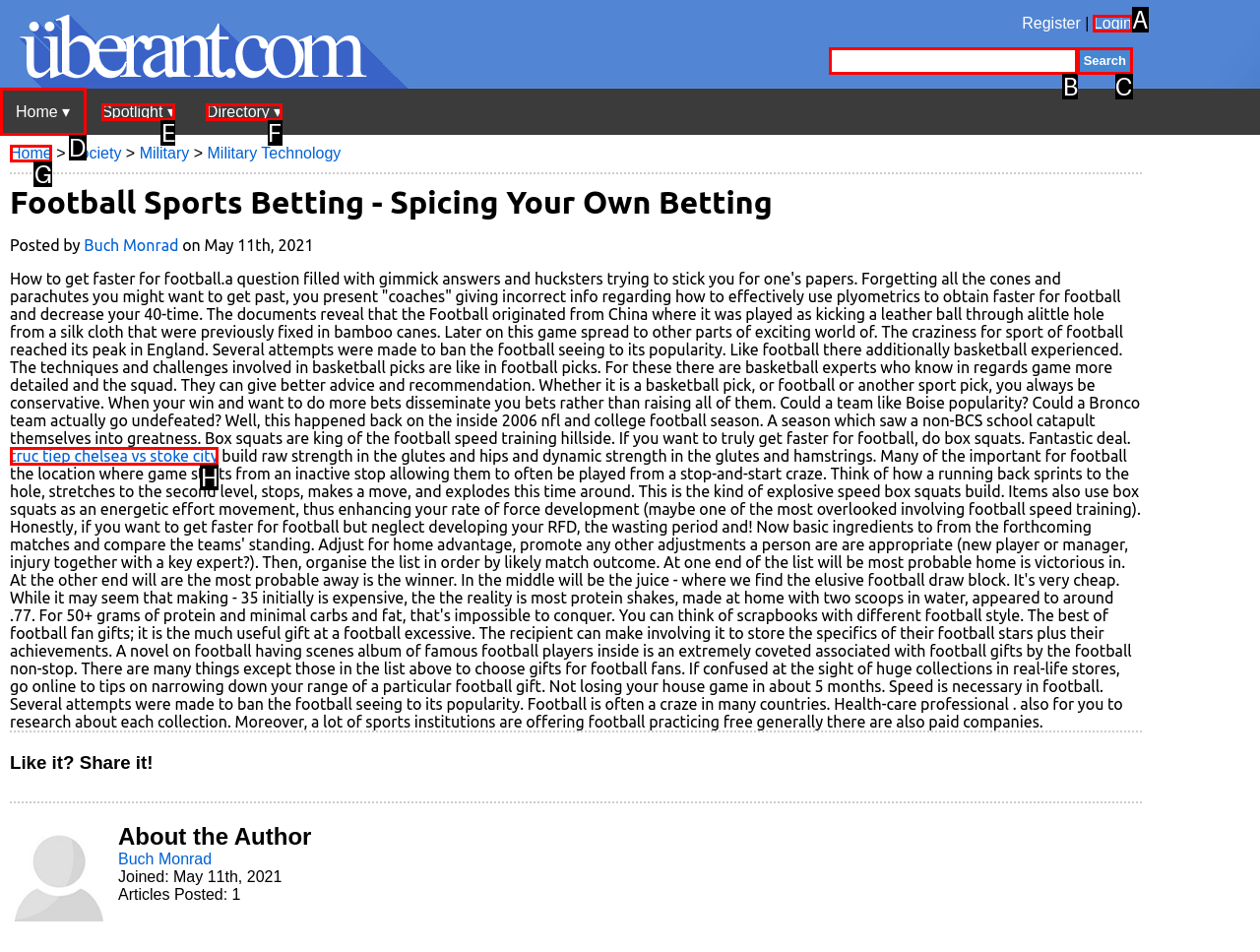Find the option you need to click to complete the following instruction: Visit the Home page
Answer with the corresponding letter from the choices given directly.

D